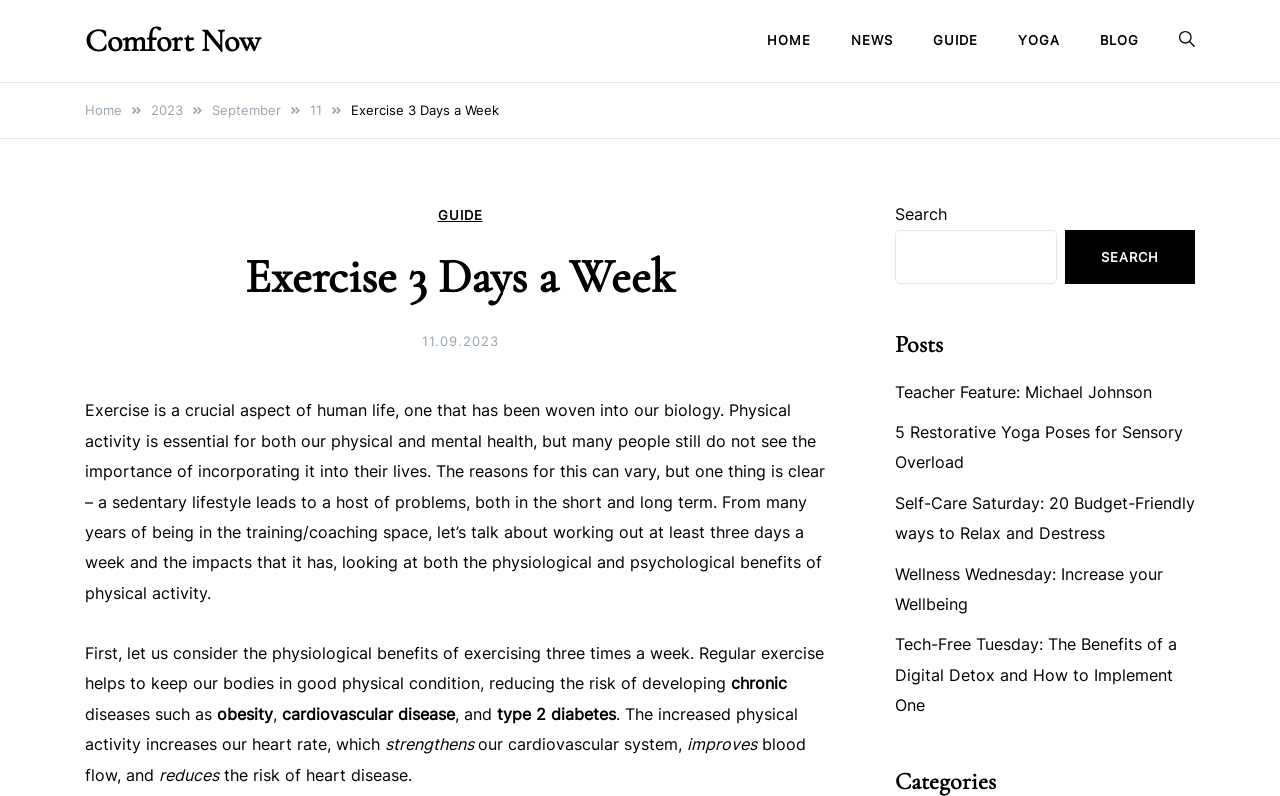Kindly determine the bounding box coordinates of the area that needs to be clicked to fulfill this instruction: "Search for something".

[0.699, 0.289, 0.826, 0.357]